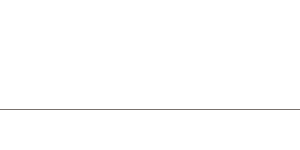Describe all the elements visible in the image meticulously.

The image accompanies a media release detailing a recent event by Fernandez Hospital. It highlights their celebration of World Doula Week, which included a Doula Open House and a Belly Mapping activity on March 26, 2024, aimed at supporting expectant couples. The engaging event attracted over 15 couples seeking insight into the role of Doulas during pregnancy, labor, and birth. Belly Mapping, particularly tailored for couples over 32 weeks pregnant, was a key feature of the open house, enhancing participants' understanding of this supportive care approach.